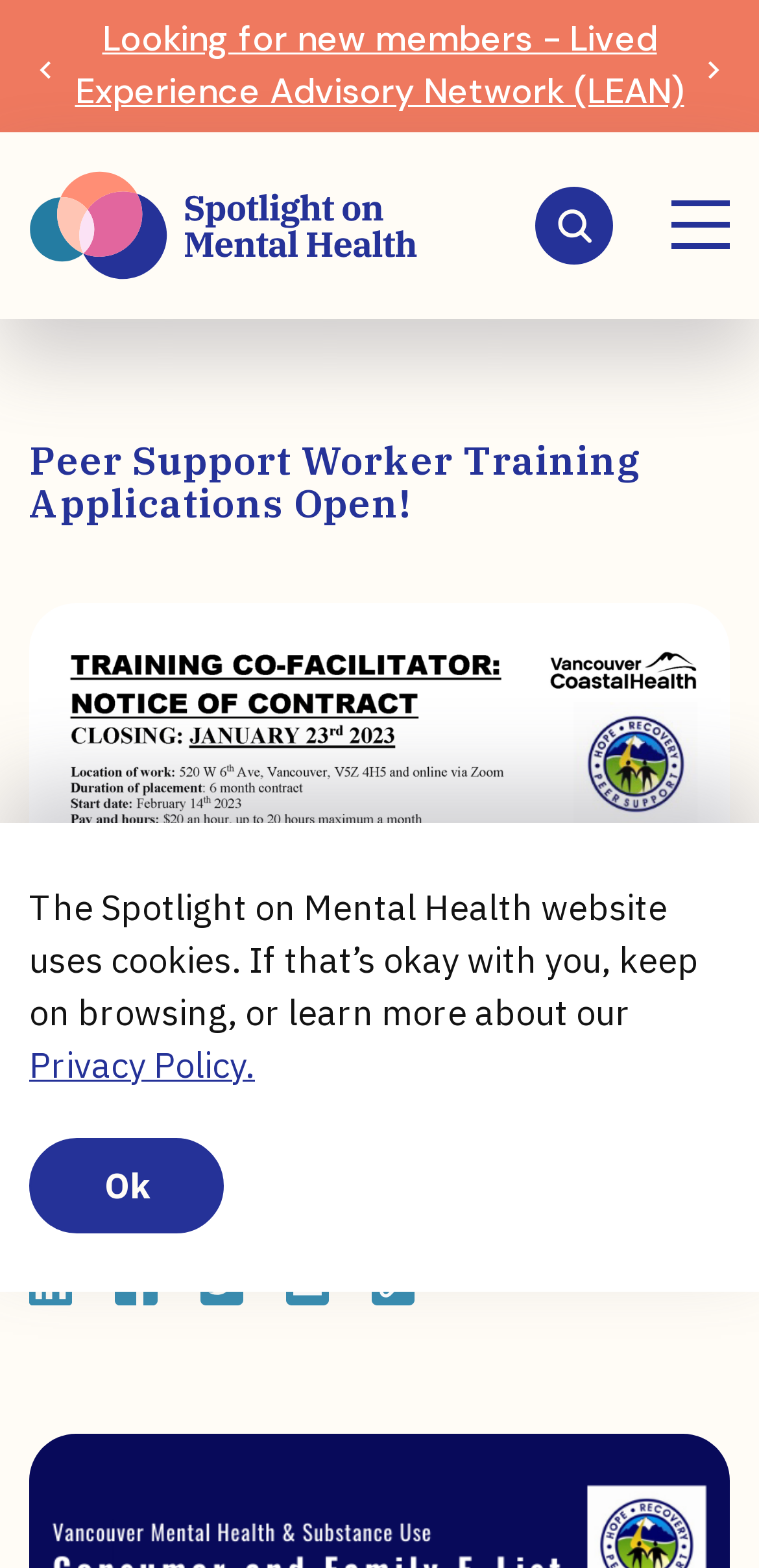Provide an in-depth caption for the elements present on the webpage.

The webpage appears to be an announcement page for the Vancouver Peer Support Program, specifically for a March-May Peer Support Worker Training. 

At the top left, there is a navigation section with a "Previous slide" and "Next slide" button, accompanied by small images. On the top right, there is a search bar with a "Search" button and a small image. 

Below the navigation section, there is a prominent header section with the title "Peer Support Worker Training Applications Open!" in large font. 

Underneath the header, there are several links and images arranged horizontally, including a "Looking for new members - Lived Experience Advisory Network (LEAN)" link and a "Spotlight on Mental Health" link with an accompanying image. 

Further down, there is a section with a "Menu" button on the top right and a series of links and images, including social media links and a "January 6, 2023" timestamp. 

The main content of the page is a brief announcement about the training program, with a "Spotlight On Mental Health" heading and a paragraph of text. 

At the bottom of the page, there is a notice about the website's use of cookies, with a "Privacy Policy" link and an "Ok" button.